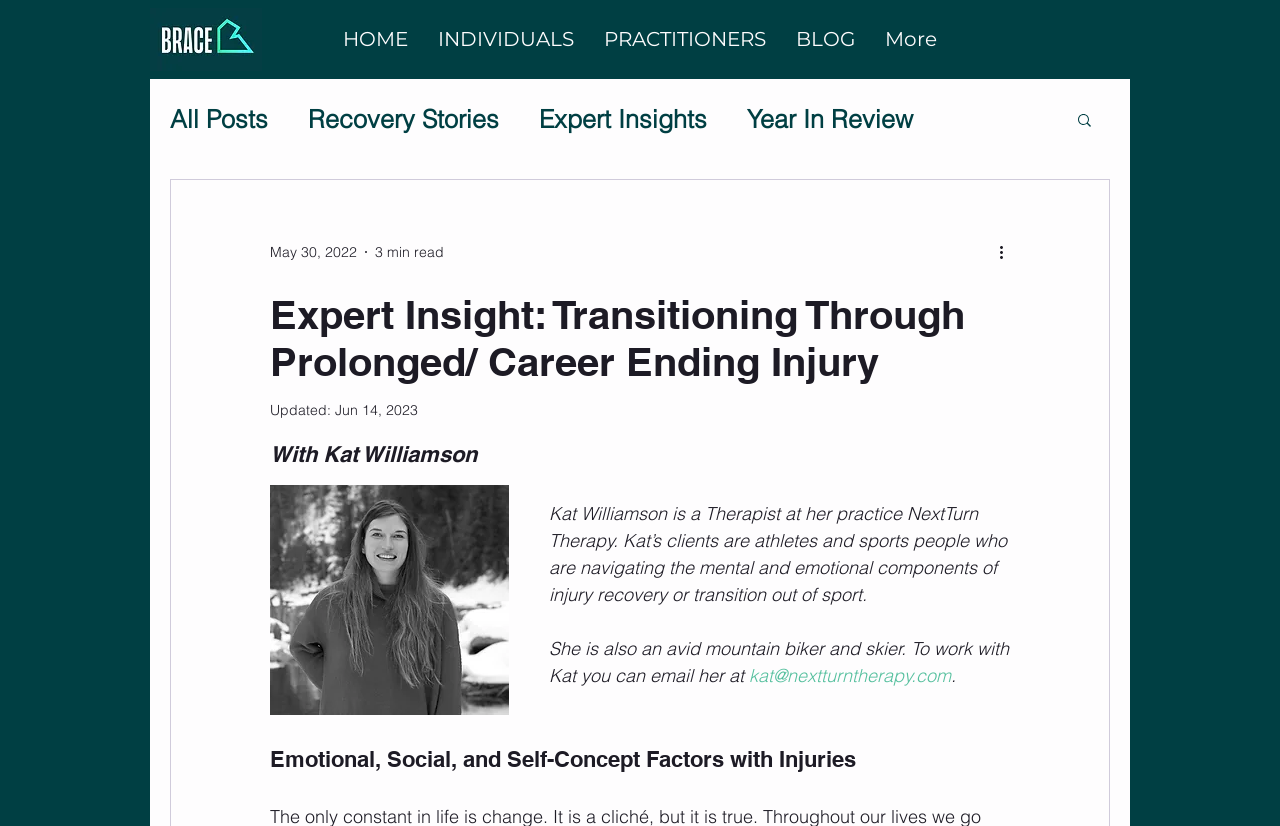Locate the bounding box coordinates of the segment that needs to be clicked to meet this instruction: "Learn more about Therapist for Sports Injuries".

[0.211, 0.587, 0.398, 0.865]